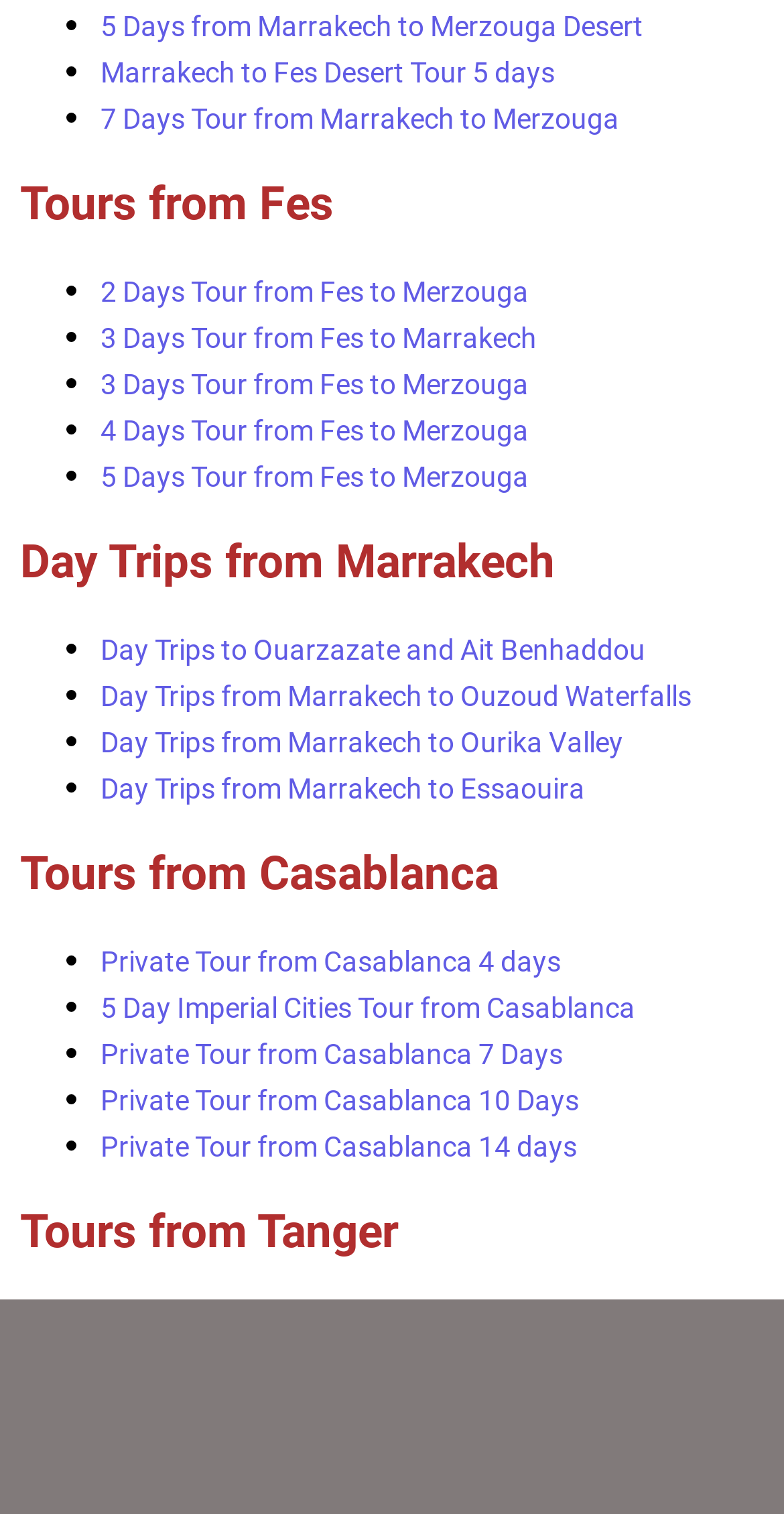Utilize the information from the image to answer the question in detail:
What is the first tour mentioned under 'Day Trips from Marrakech'?

I looked at the links under the 'Day Trips from Marrakech' heading and found the first one, which is 'Day Trips to Ouarzazate and Ait Benhaddou'.